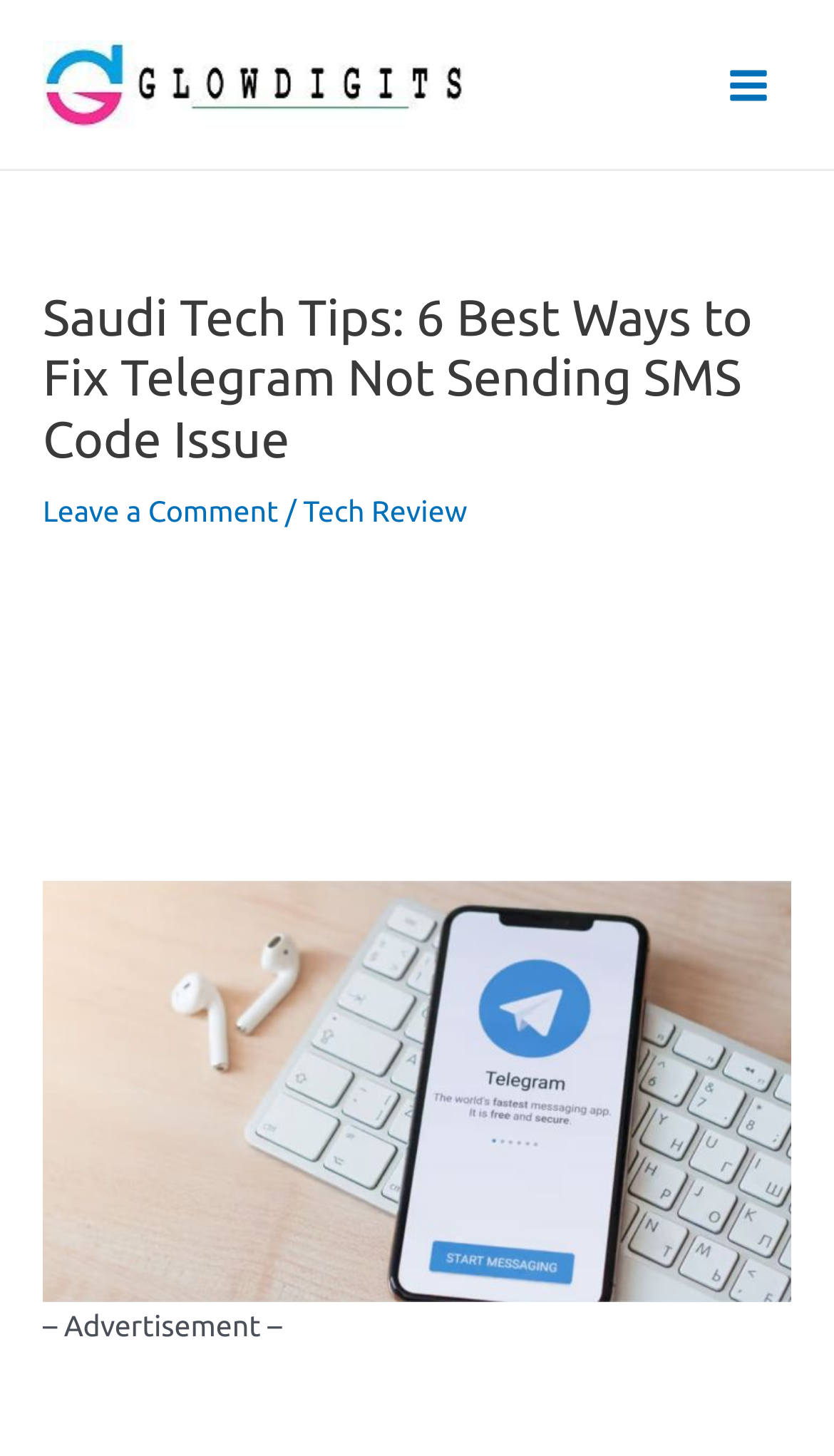Give a detailed account of the webpage.

The webpage is about Saudi Tech Tips, specifically focusing on fixing the Telegram not sending SMS code issue. At the top left, there is a link to "Glowdigits" accompanied by an image with the same name. Below this, there is a button labeled "Main Menu" with an image icon to its right. 

The main content of the webpage is divided into an article section, which takes up most of the page. The article has a header section that contains the title "Saudi Tech Tips: 6 Best Ways to Fix Telegram Not Sending SMS Code Issue" in a prominent font size. Below the title, there are three links: "Leave a Comment", a separator slash, and "Tech Review". 

Further down, there is a large image related to the topic, taking up a significant portion of the page. Below the image, there is a text "– Advertisement –" indicating the presence of an ad on the page.